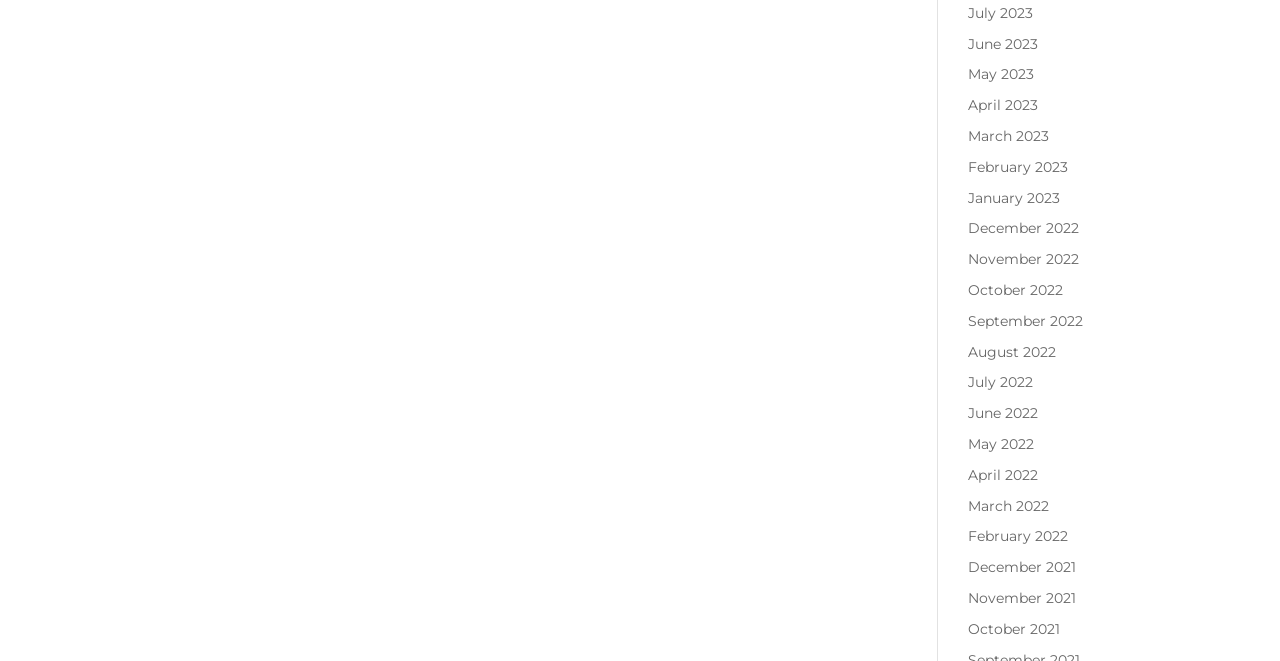Please identify the bounding box coordinates of the element's region that should be clicked to execute the following instruction: "view July 2023". The bounding box coordinates must be four float numbers between 0 and 1, i.e., [left, top, right, bottom].

[0.756, 0.006, 0.807, 0.033]